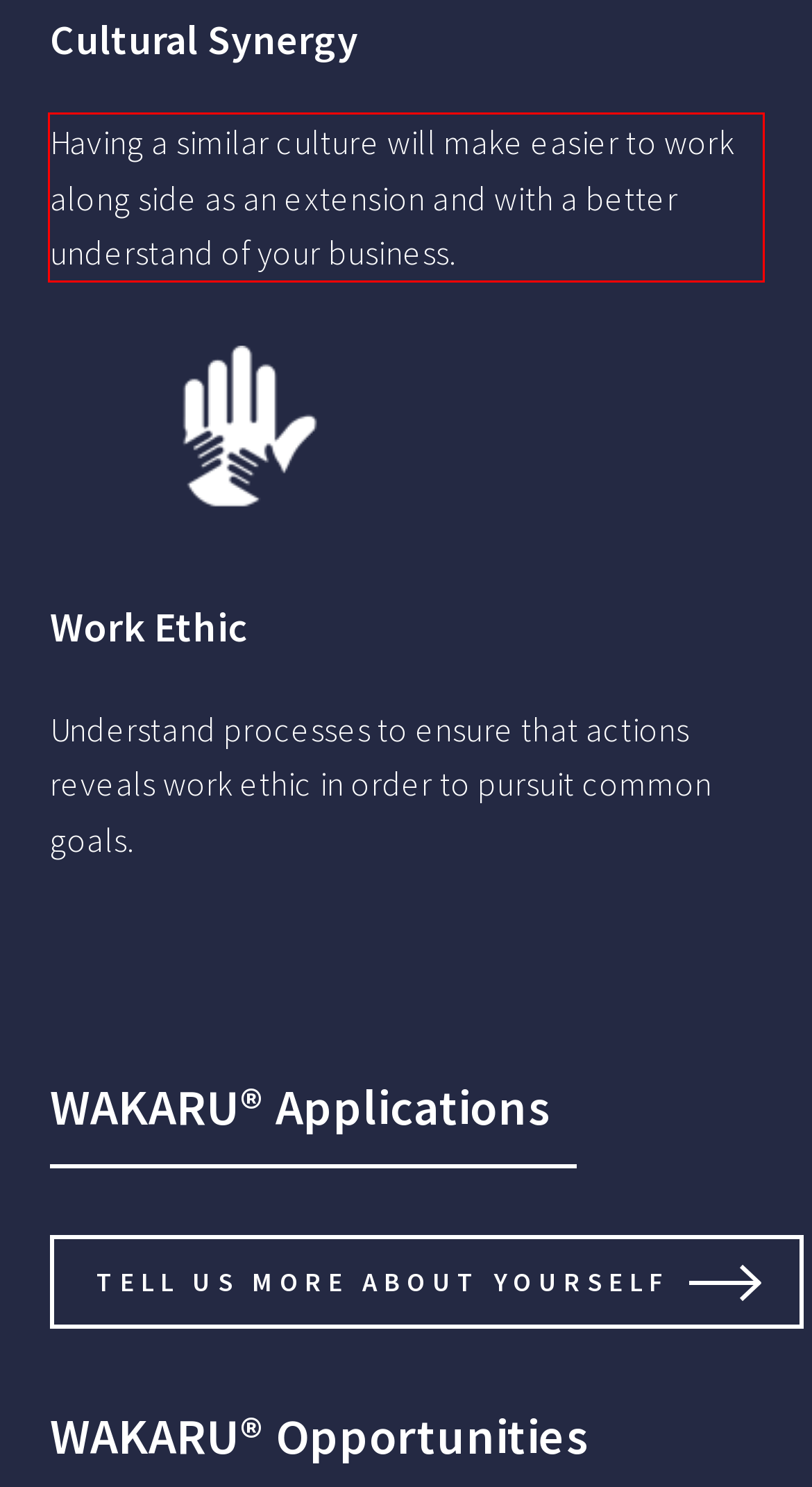Please identify and extract the text content from the UI element encased in a red bounding box on the provided webpage screenshot.

Having a similar culture will make easier to work along side as an extension and with a better understand of your business.